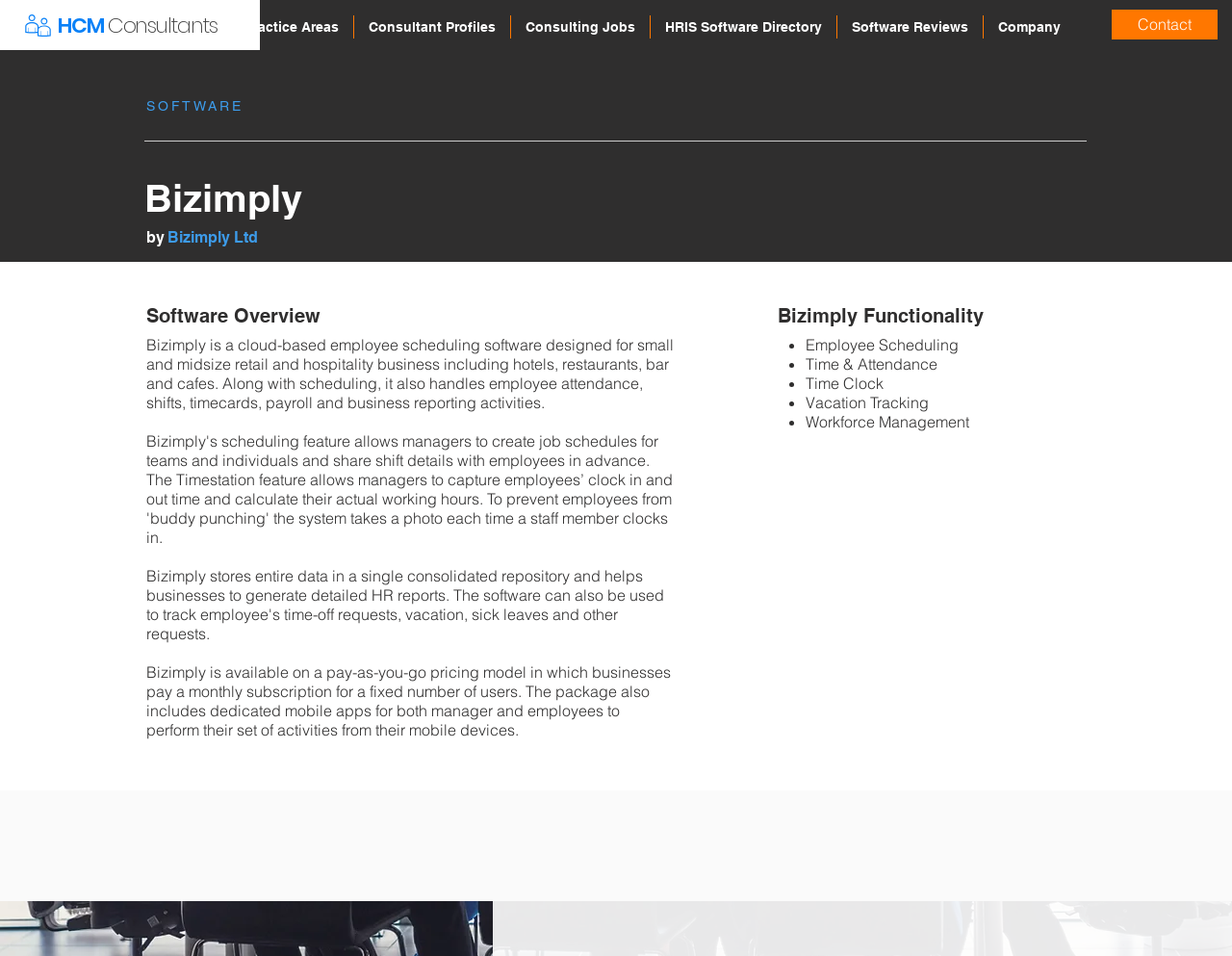What is available for both managers and employees in Bizimply?
Answer the question with a single word or phrase, referring to the image.

Dedicated mobile apps